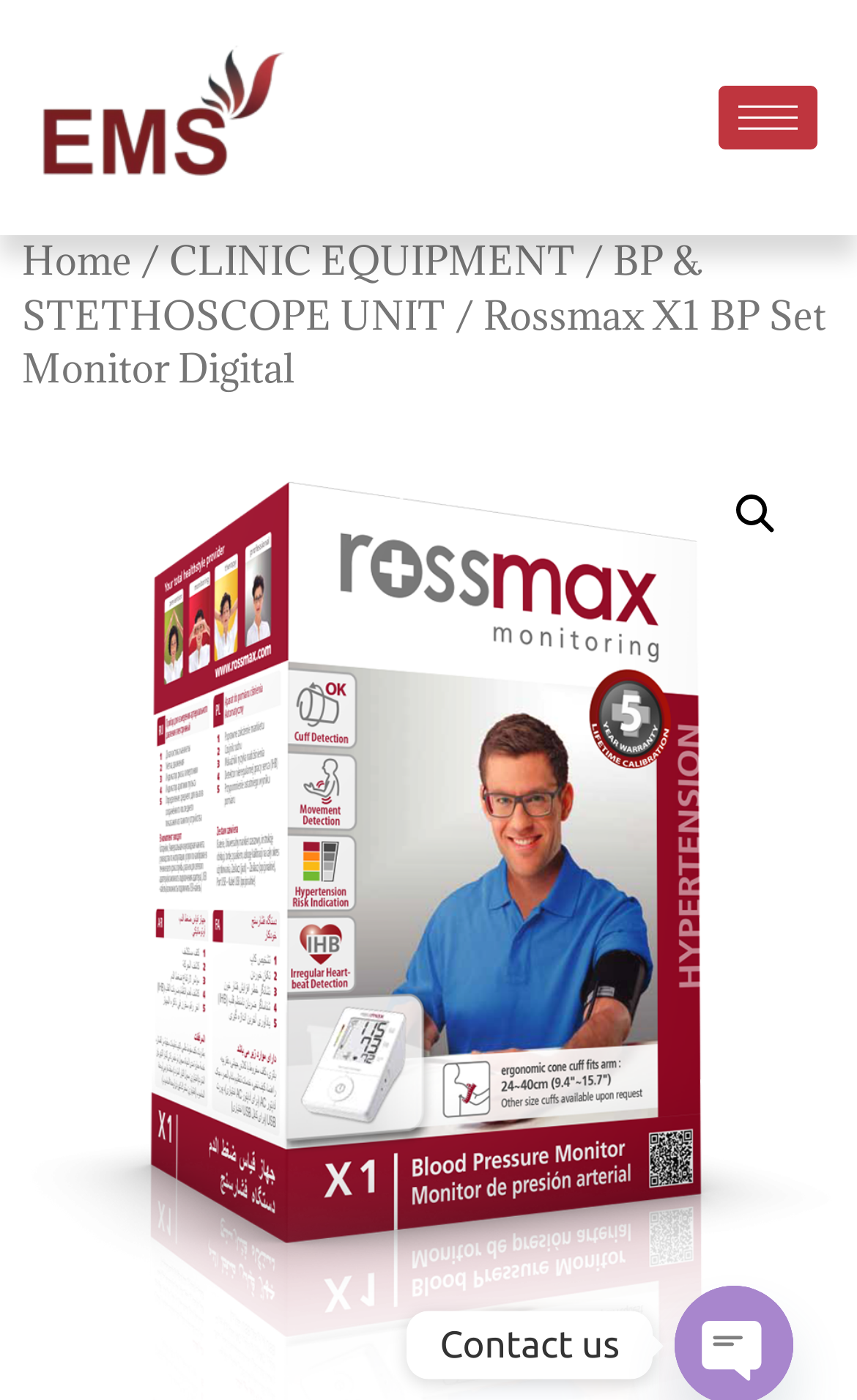Give a one-word or short phrase answer to this question: 
How many navigation links are in the breadcrumb?

4